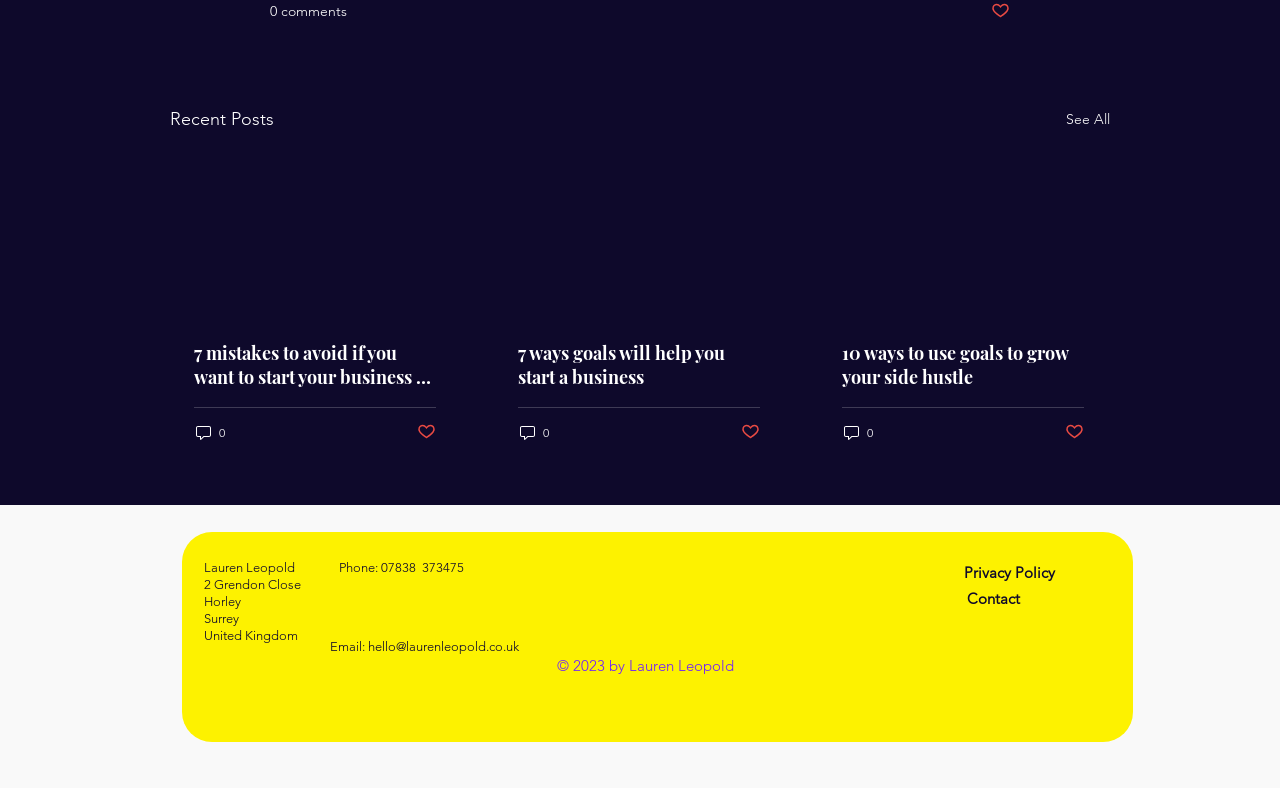What is the author's name?
Based on the image, answer the question with as much detail as possible.

The author's name can be found in the static text element located at [0.159, 0.711, 0.23, 0.73] which reads 'Lauren Leopold'.